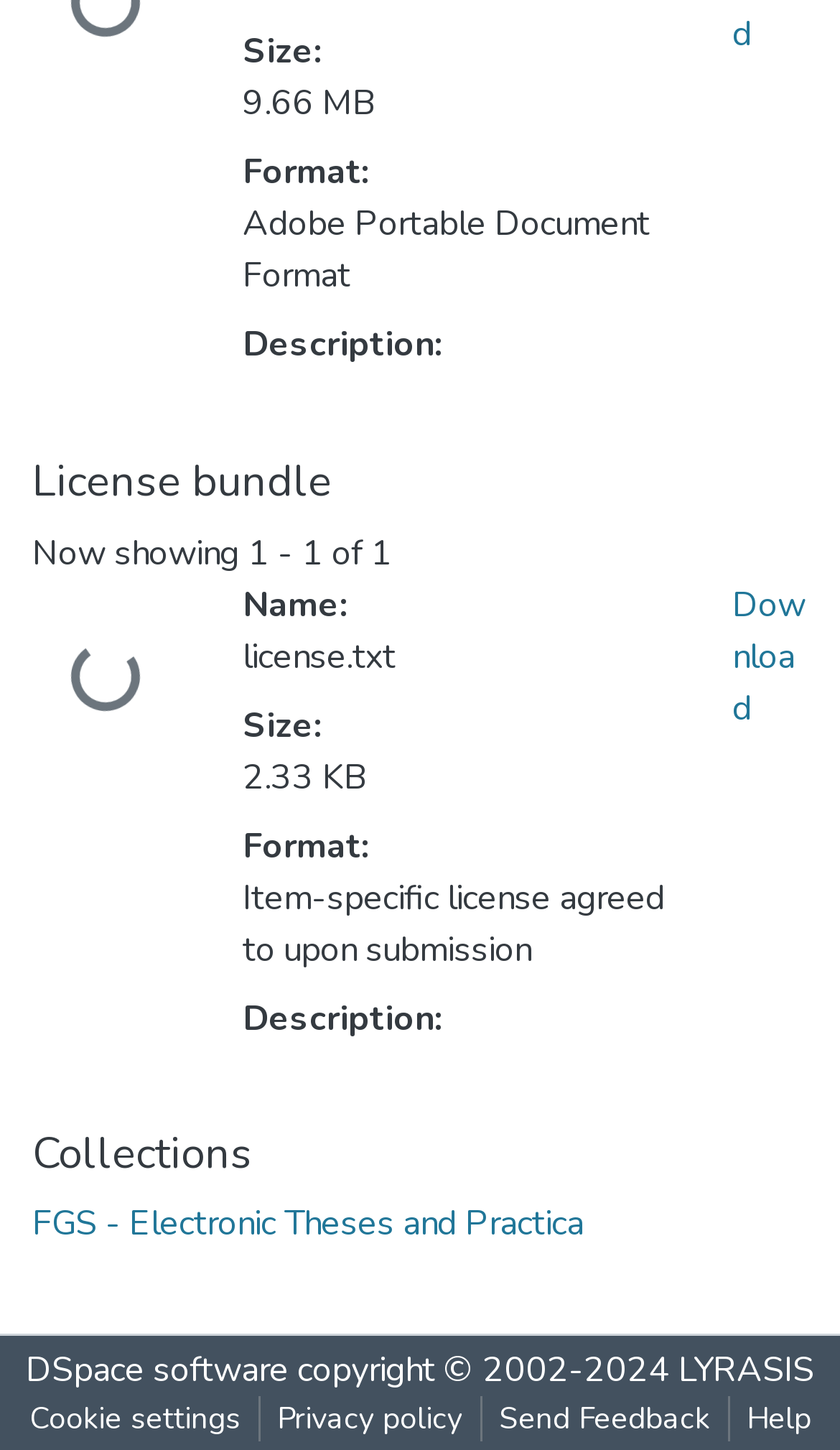What is the size of the license file?
Using the image as a reference, deliver a detailed and thorough answer to the question.

I found the answer by looking at the description list detail element that contains the text '2.33 KB' which is associated with the term 'Size:'.